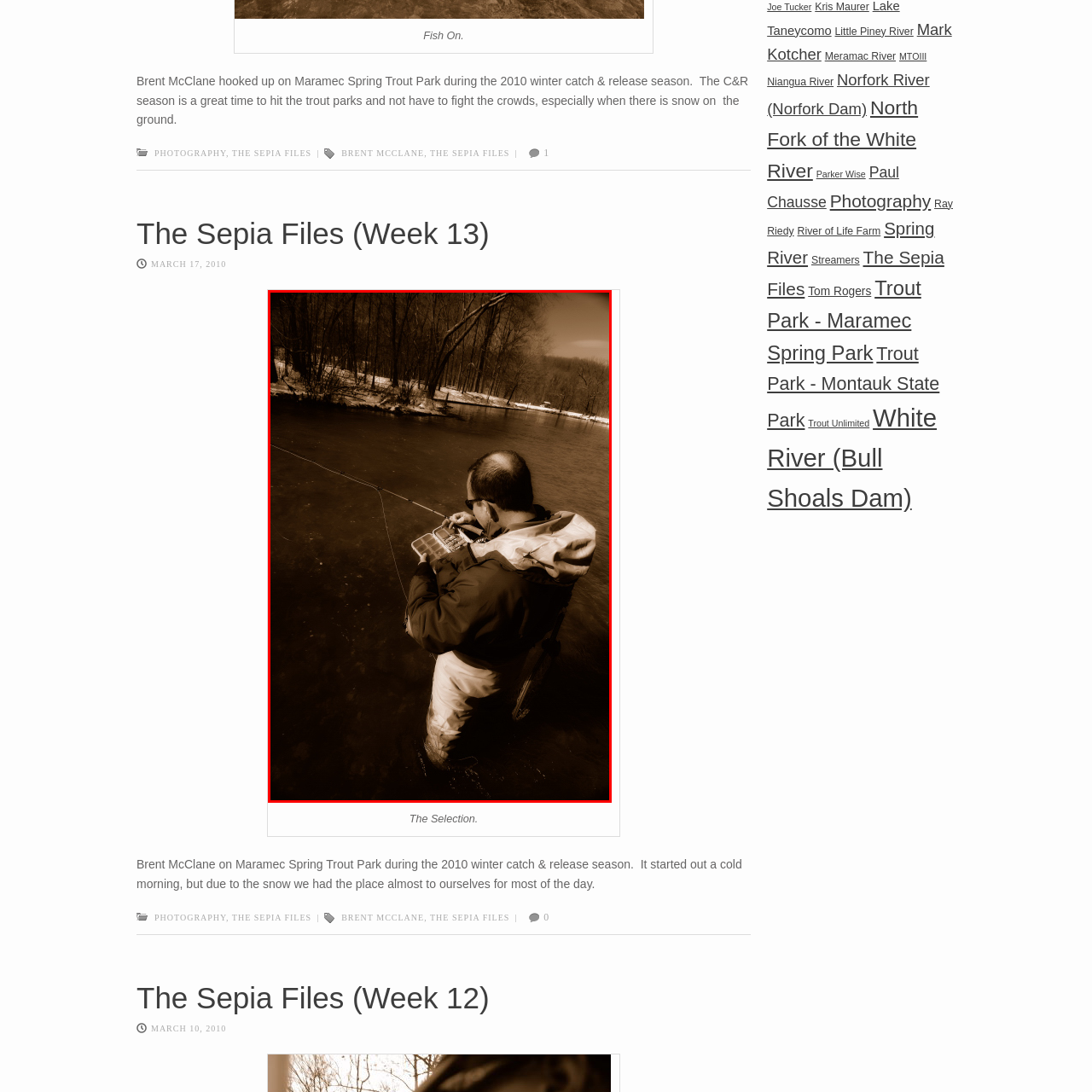Offer a meticulous description of everything depicted in the red-enclosed portion of the image.

In this sepia-toned image, a fisherman stands in the chilly waters of Maramec Spring Trout Park, deeply focused as he prepares his fishing gear. The serene winter landscape surrounds him, with patches of snow lining the banks, hinting at the cold environment. His attire, including a practical fishing vest and waders, is designed for comfort and functionality in these conditions. This scene captures a moment during the 2010 winter catch-and-release season, a time when anglers can enjoy the tranquility of the parks without the typical crowds. The backdrop of leafless trees adds a stark beauty to the setting, evoking a peaceful yet adventurous spirit of winter fishing in a picturesque location.